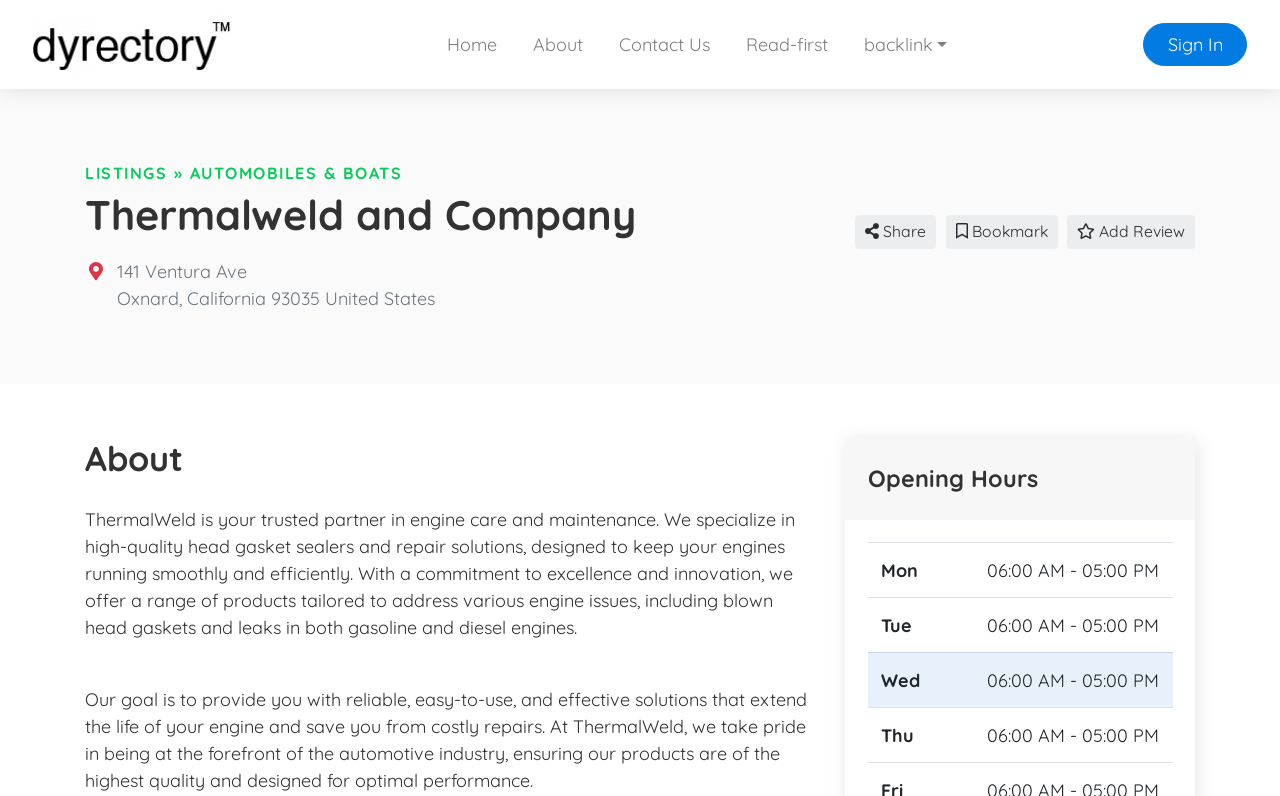What are the operating hours of Thermalweld and Company on Monday?
Please describe in detail the information shown in the image to answer the question.

The operating hours of Thermalweld and Company on Monday can be determined by looking at the gridcell element that contains the hours '06:00 AM - 05:00 PM', which is located in the row that corresponds to Monday.